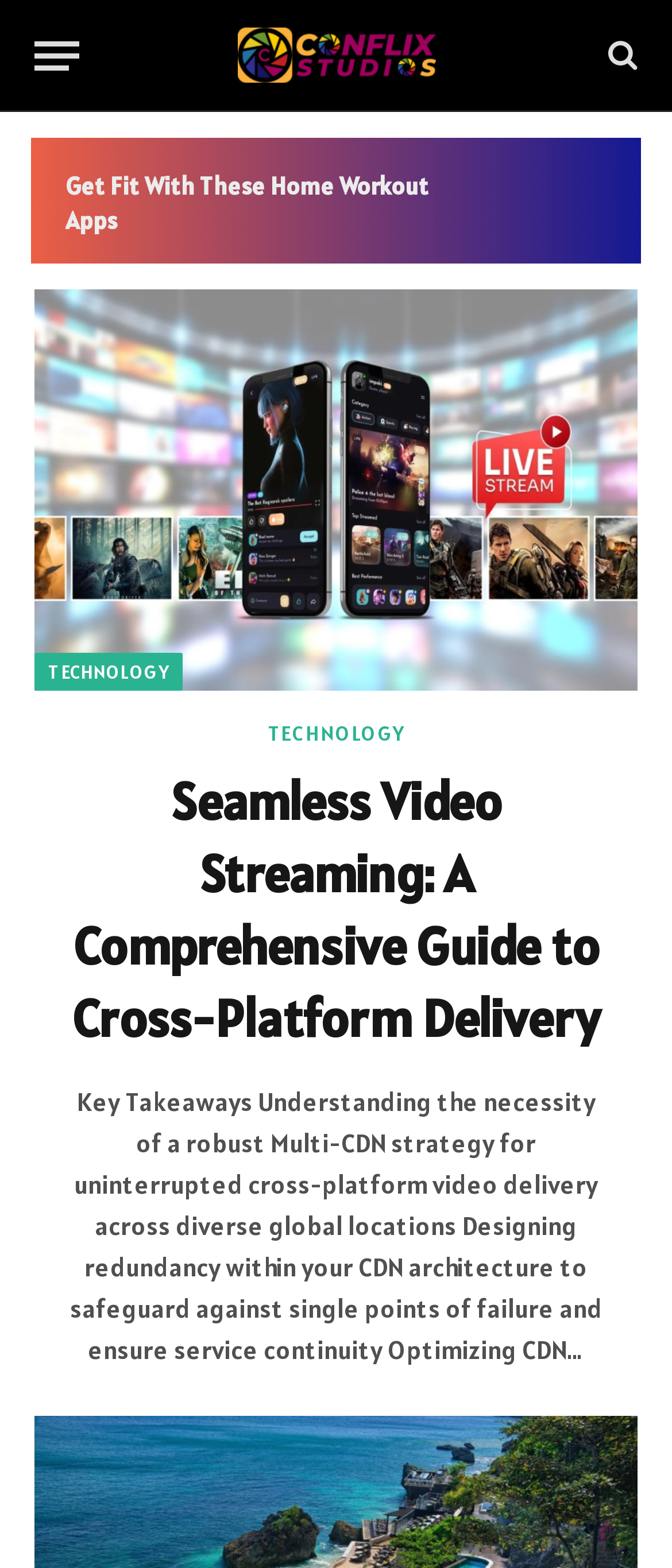Show me the bounding box coordinates of the clickable region to achieve the task as per the instruction: "Read the article about oil painting apps".

[0.661, 0.104, 0.903, 0.176]